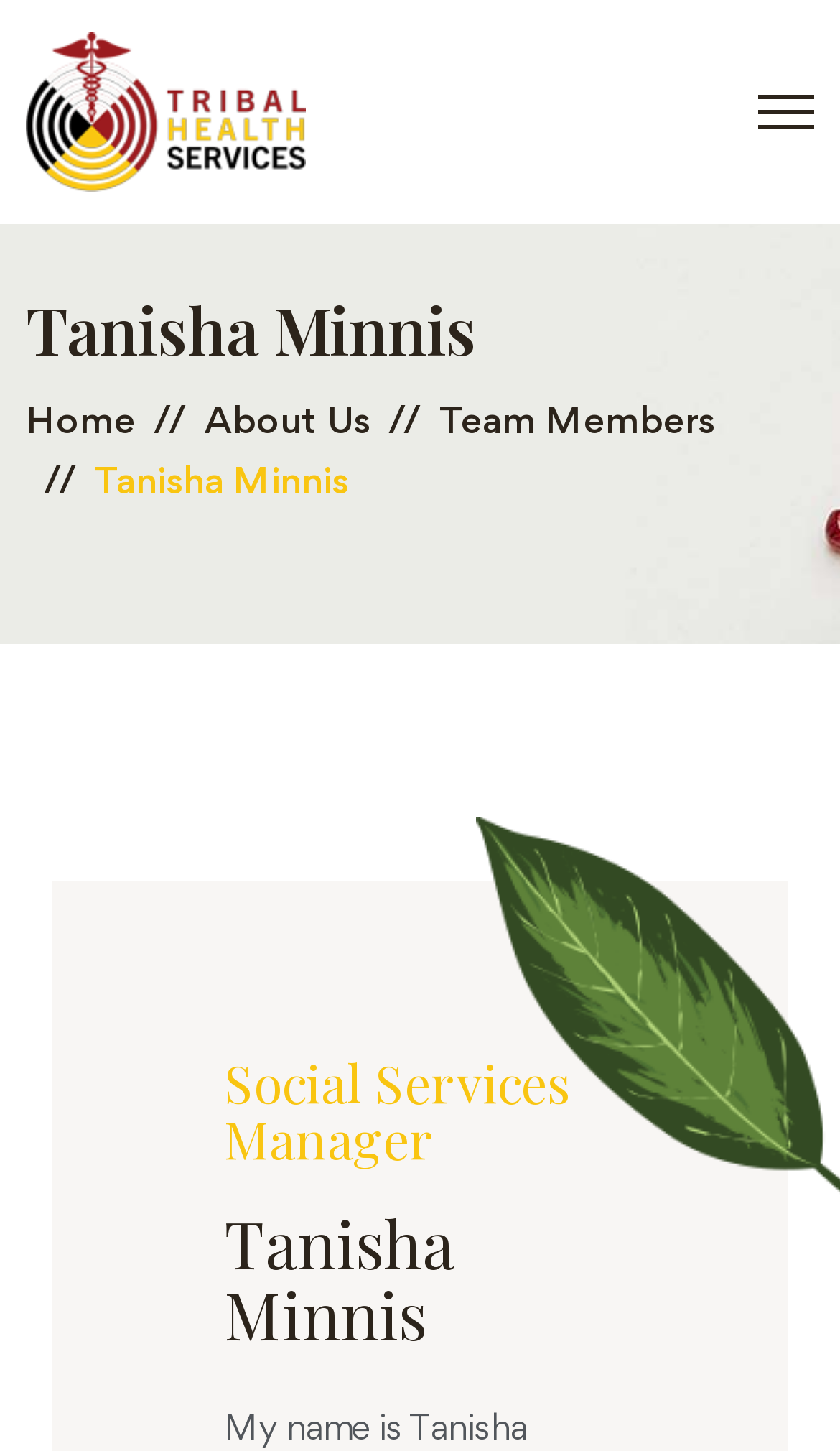What is Tanisha Minnis's job title?
Based on the image, give a concise answer in the form of a single word or short phrase.

Social Services Manager